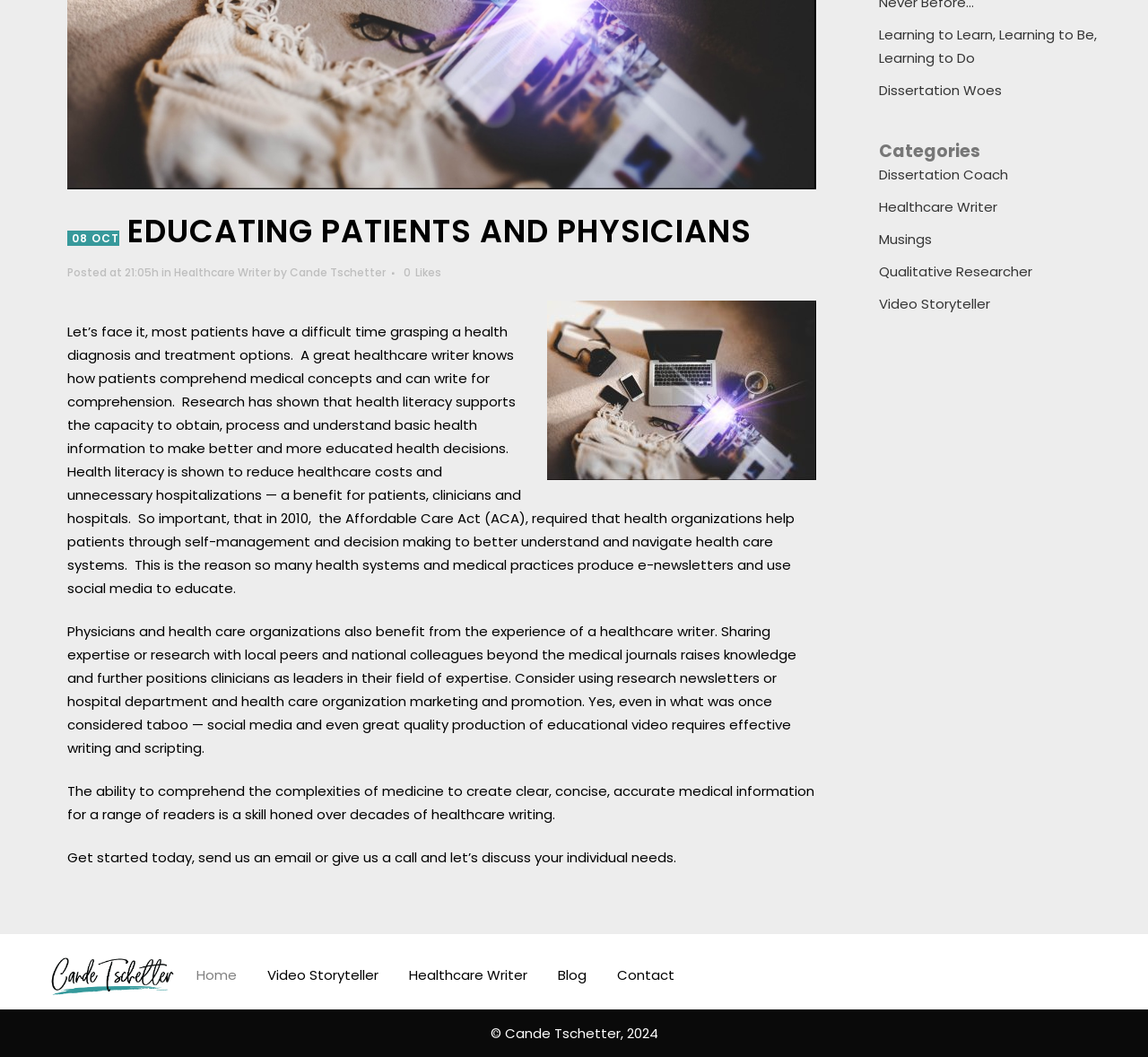Refer to the element description Video Storyteller and identify the corresponding bounding box in the screenshot. Format the coordinates as (top-left x, top-left y, bottom-right x, bottom-right y) with values in the range of 0 to 1.

[0.233, 0.914, 0.33, 0.931]